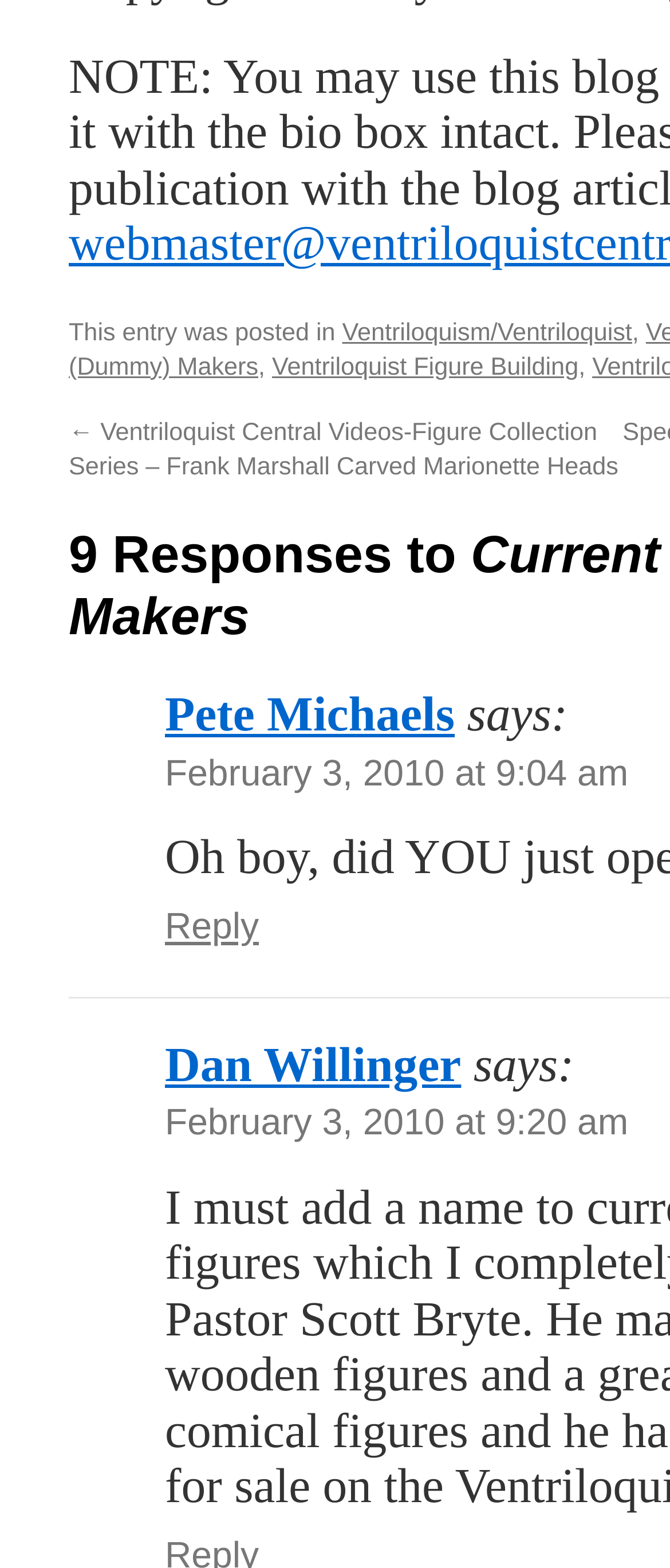What is the date of the first comment?
Please give a detailed answer to the question using the information shown in the image.

I looked at the text of the link element [556] and found that it says 'February 3, 2010 at 9:04 am', which is the date and time of the first comment.